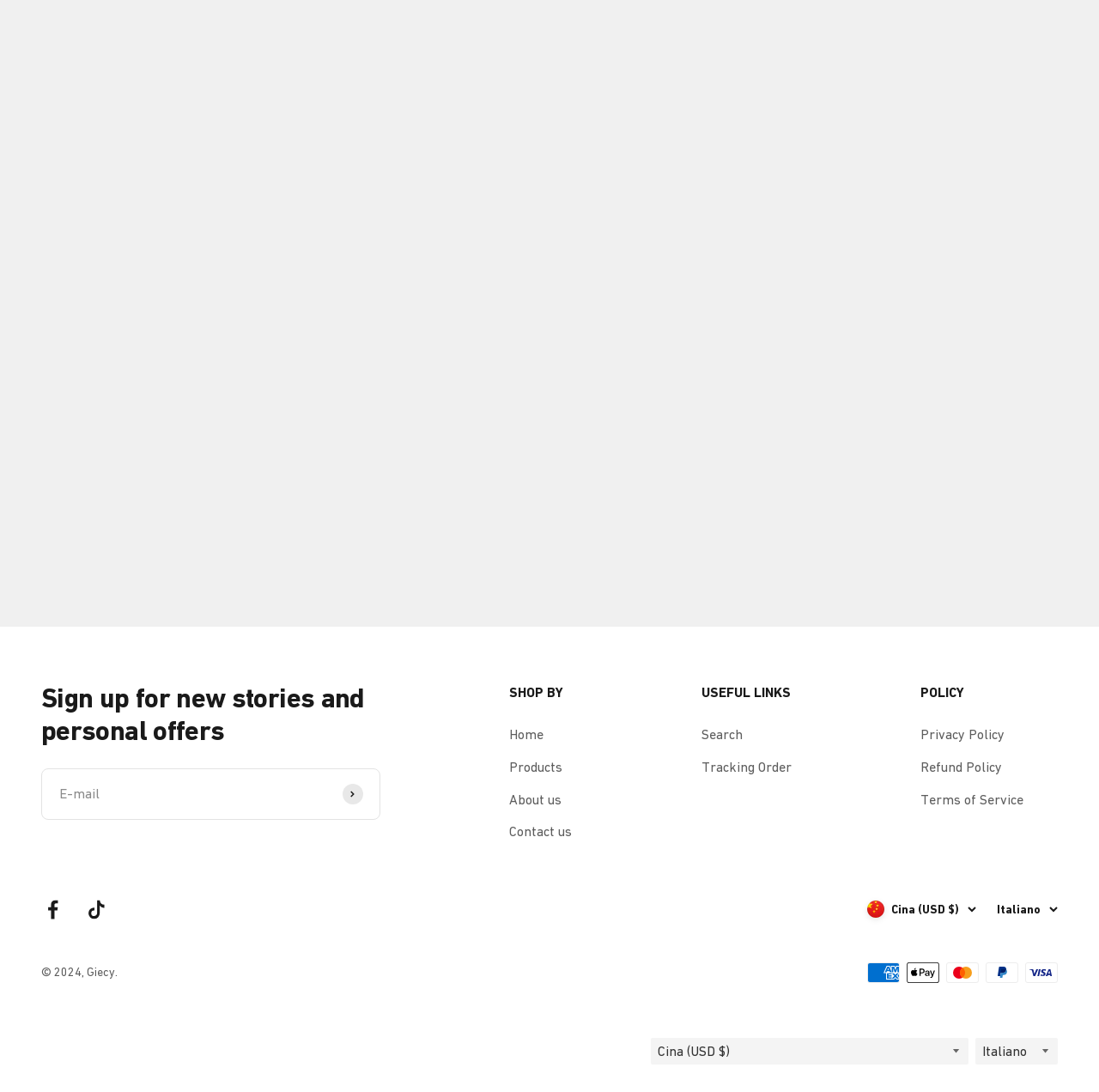For the following element description, predict the bounding box coordinates in the format (top-left x, top-left y, bottom-right x, bottom-right y). All values should be floating point numbers between 0 and 1. Description: parent_node: E-mail name="contact[email]" placeholder=""

[0.038, 0.703, 0.346, 0.75]